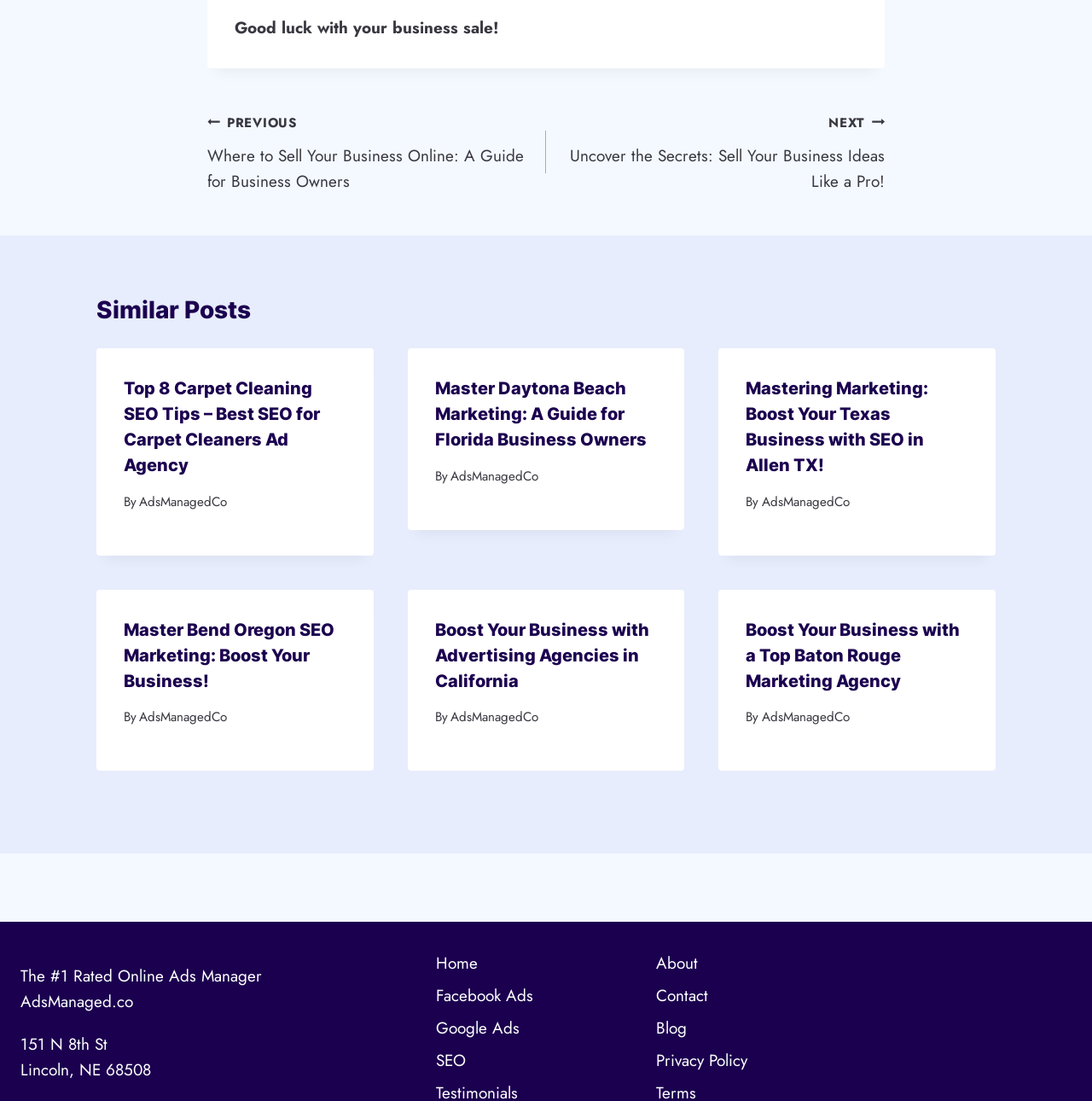Determine the bounding box of the UI element mentioned here: "Facebook Ads". The coordinates must be in the format [left, top, right, bottom] with values ranging from 0 to 1.

[0.399, 0.89, 0.577, 0.919]